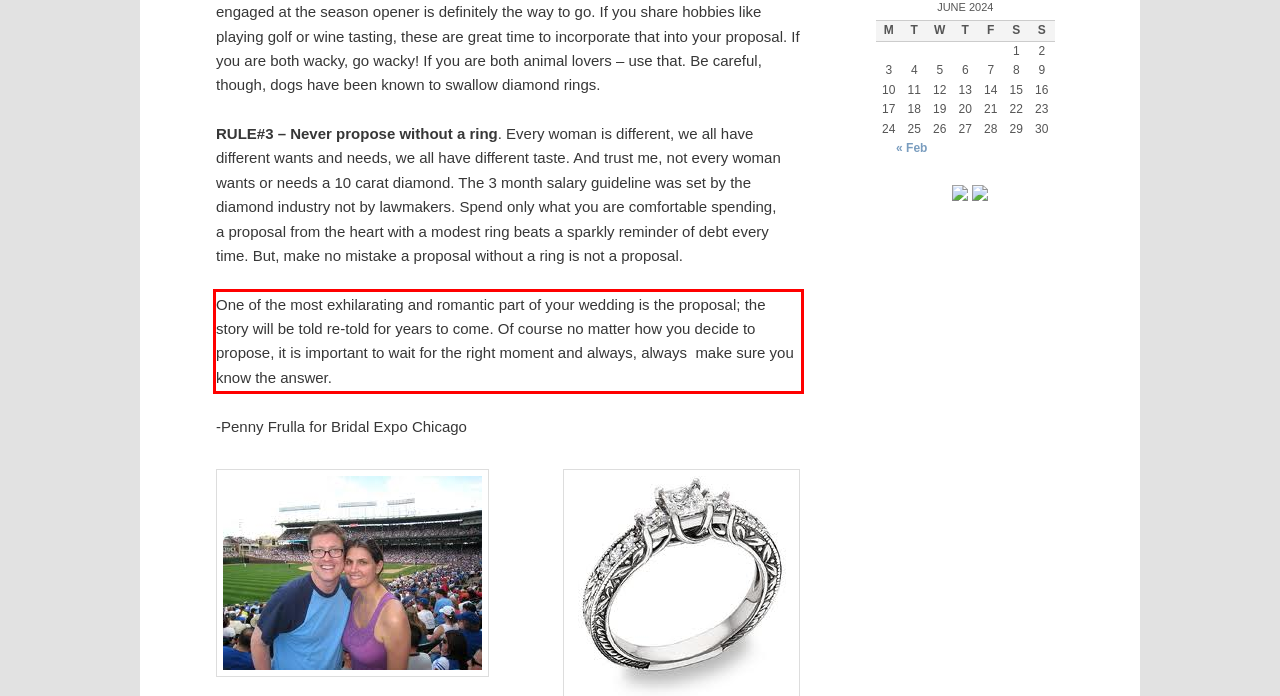There is a UI element on the webpage screenshot marked by a red bounding box. Extract and generate the text content from within this red box.

One of the most exhilarating and romantic part of your wedding is the proposal; the story will be told re-told for years to come. Of course no matter how you decide to propose, it is important to wait for the right moment and always, always make sure you know the answer.